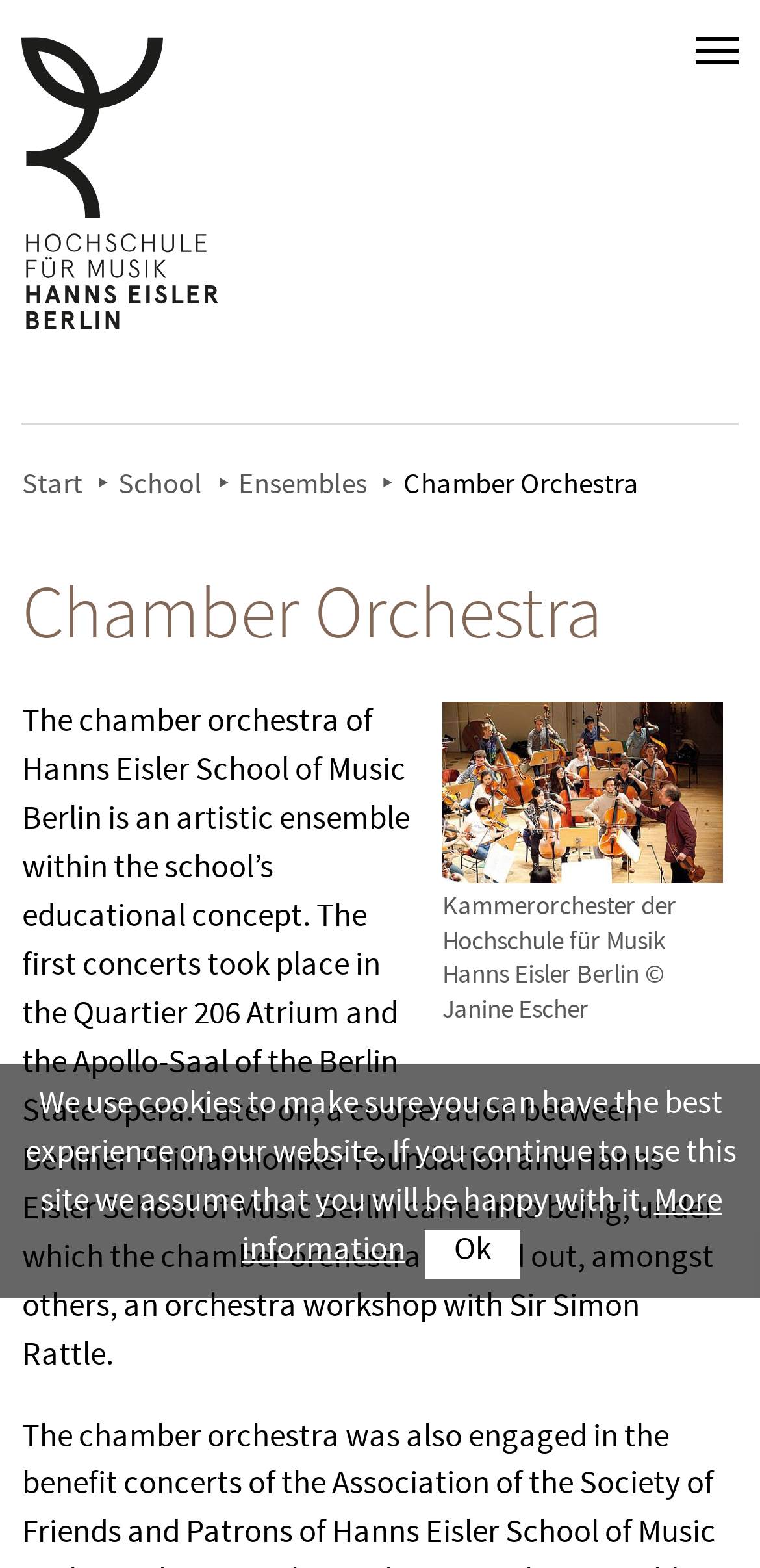Please provide a one-word or short phrase answer to the question:
What is the purpose of the chamber orchestra?

Artistic ensemble within the school’s educational concept